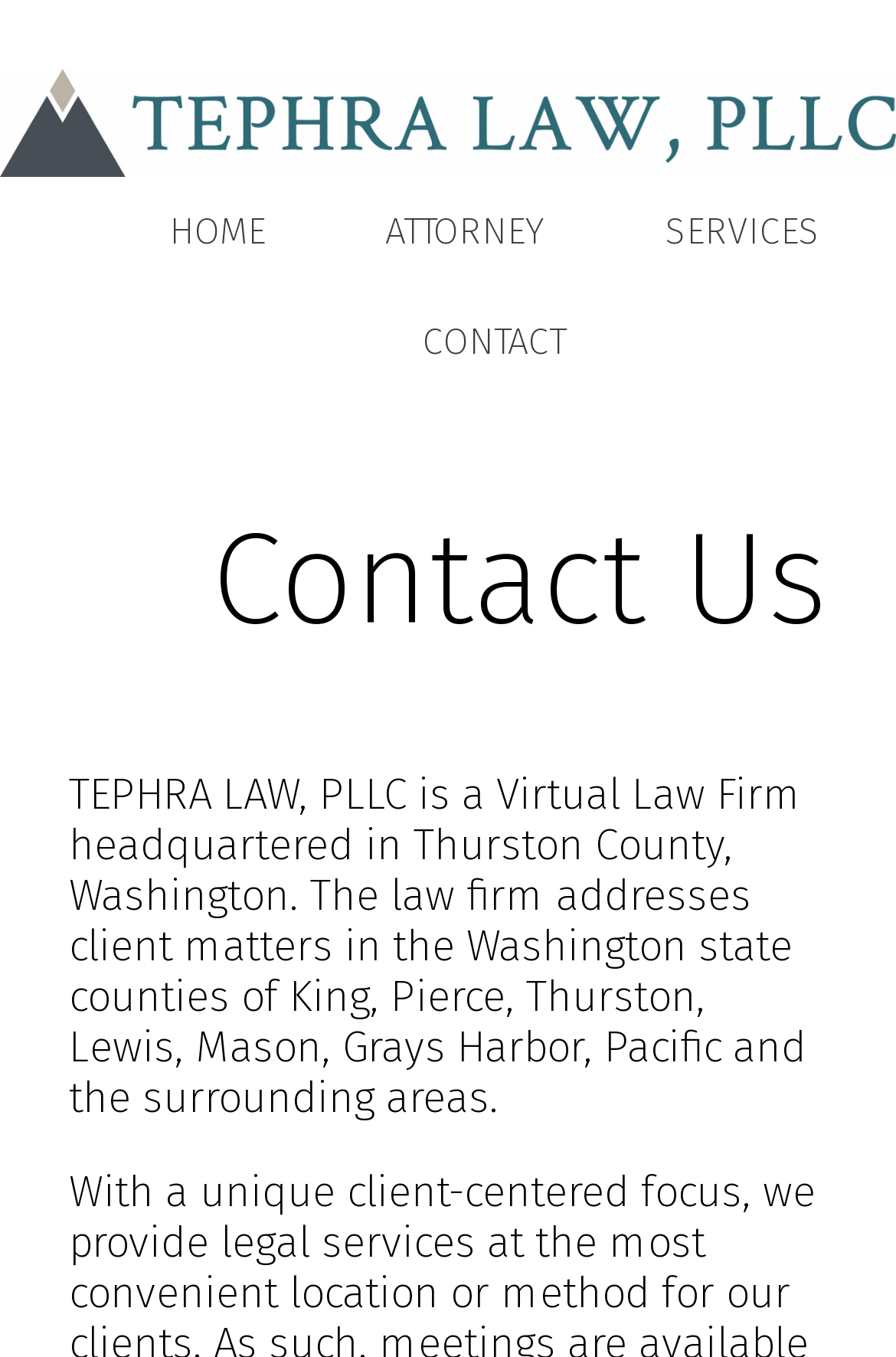What is the name of the law firm?
Kindly offer a detailed explanation using the data available in the image.

I found the answer by looking at the StaticText element that describes the law firm, which is 'TEPHRA LAW, PLLC is a Virtual Law Firm headquartered in Thurston County, Washington.'